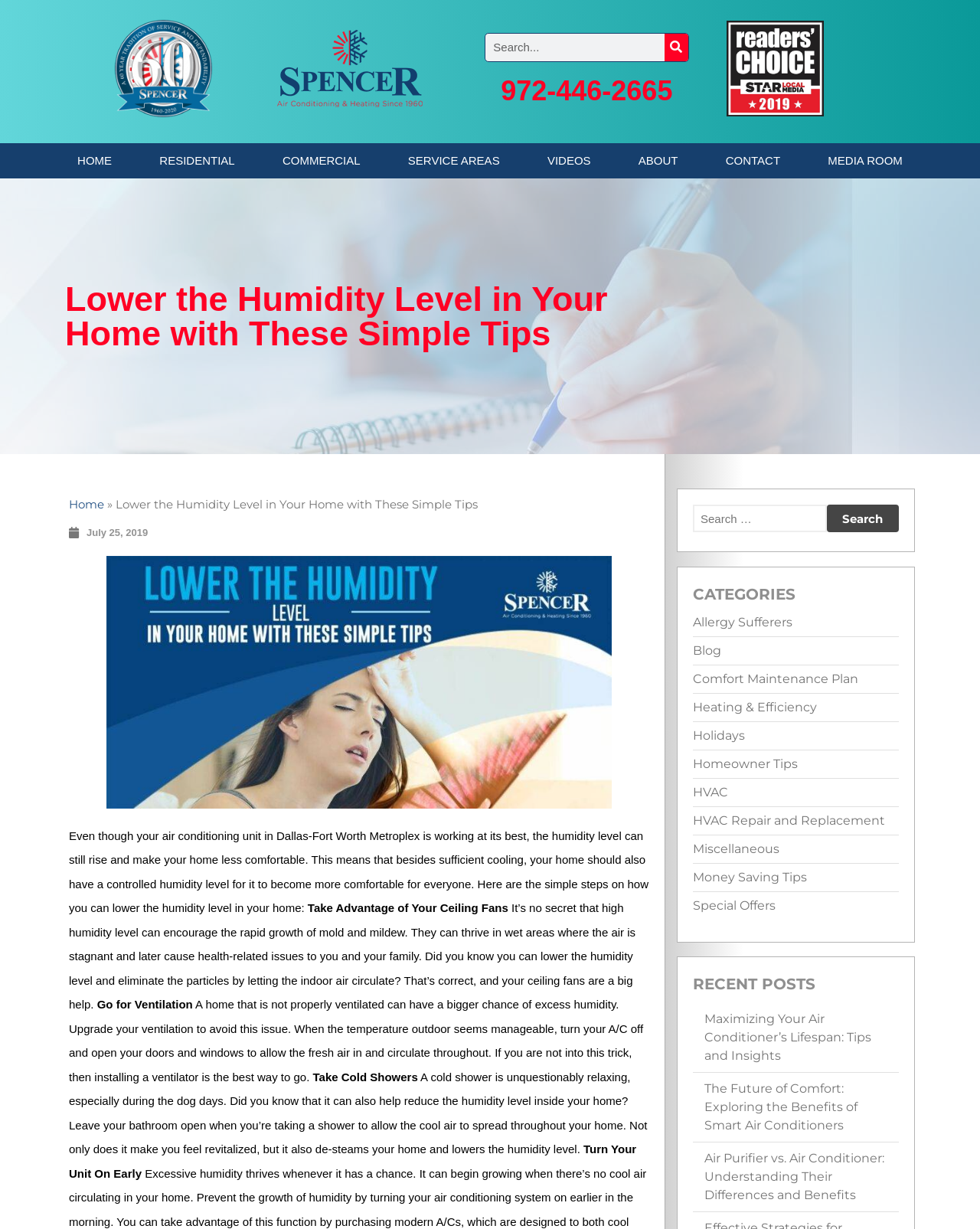Please provide a one-word or short phrase answer to the question:
What is the purpose of the 'Schedule a Service' link?

To book a service appointment